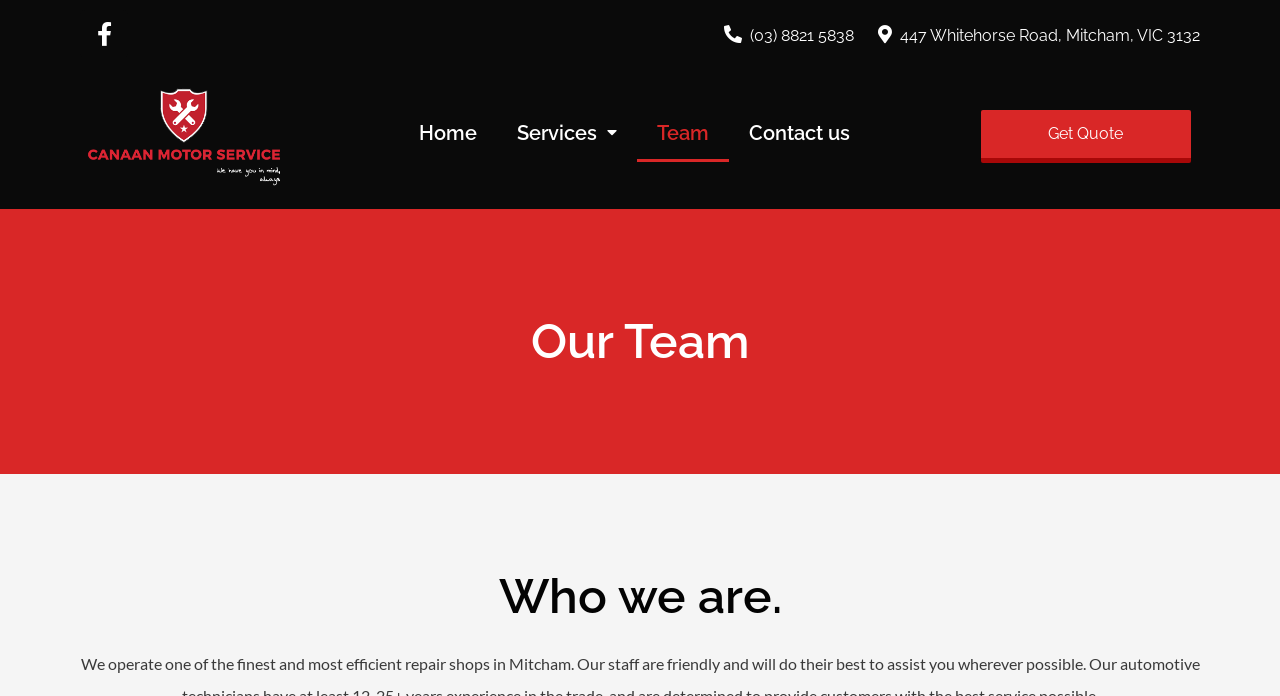Locate the bounding box coordinates of the element that should be clicked to fulfill the instruction: "check CONTACT page".

None